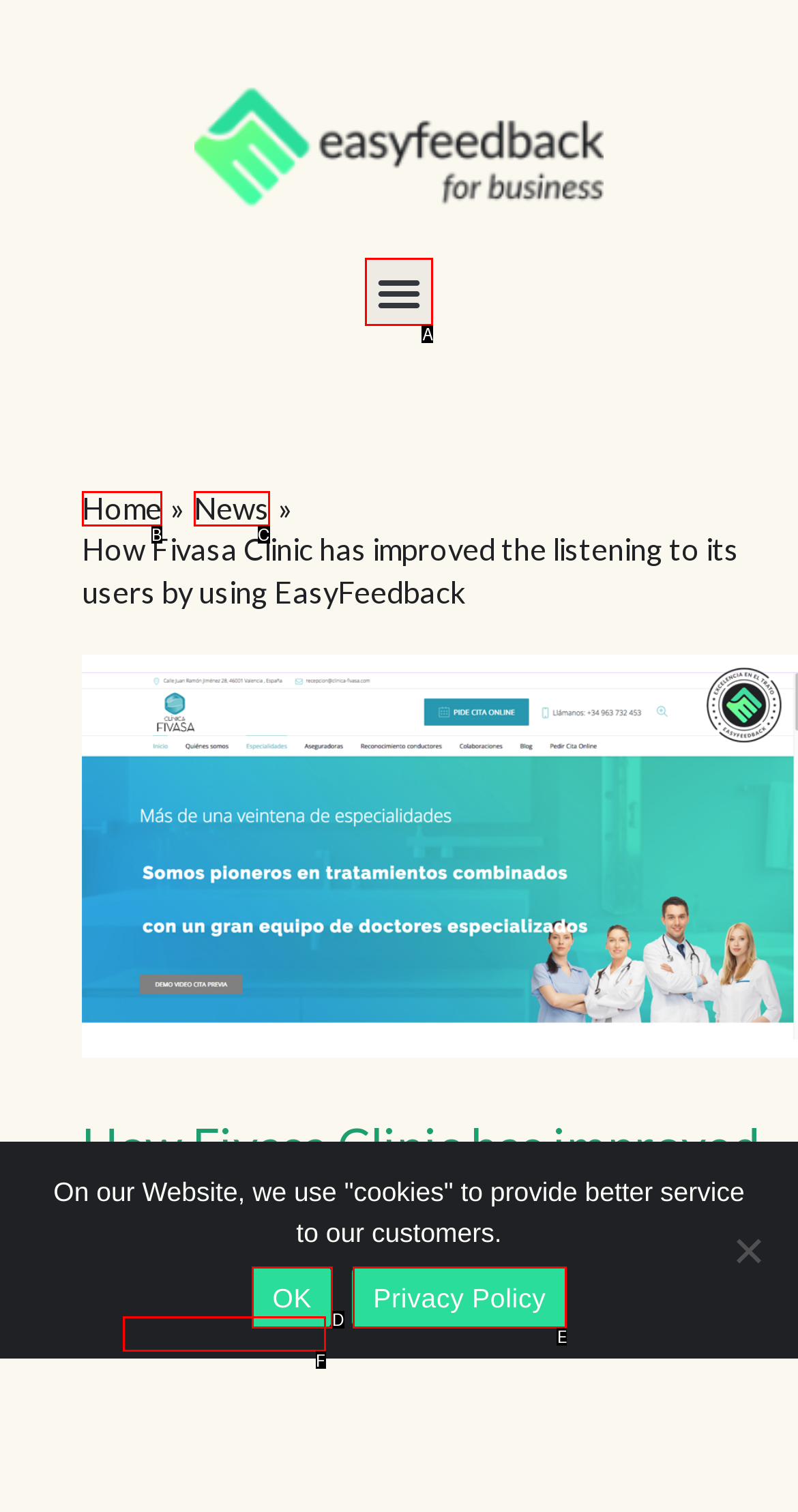Identify the HTML element that best fits the description: Menu. Respond with the letter of the corresponding element.

A